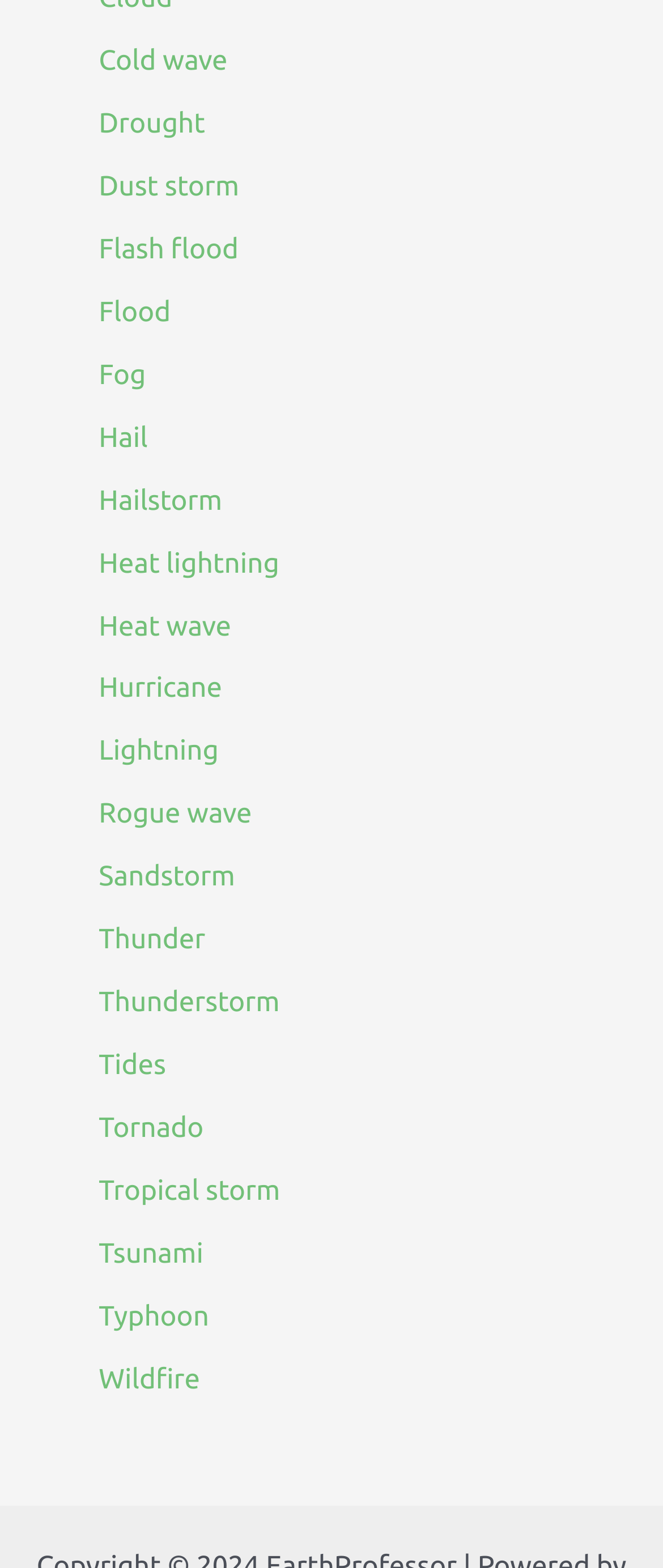Is 'Tsunami' above 'Tornado'?
Using the visual information from the image, give a one-word or short-phrase answer.

Yes